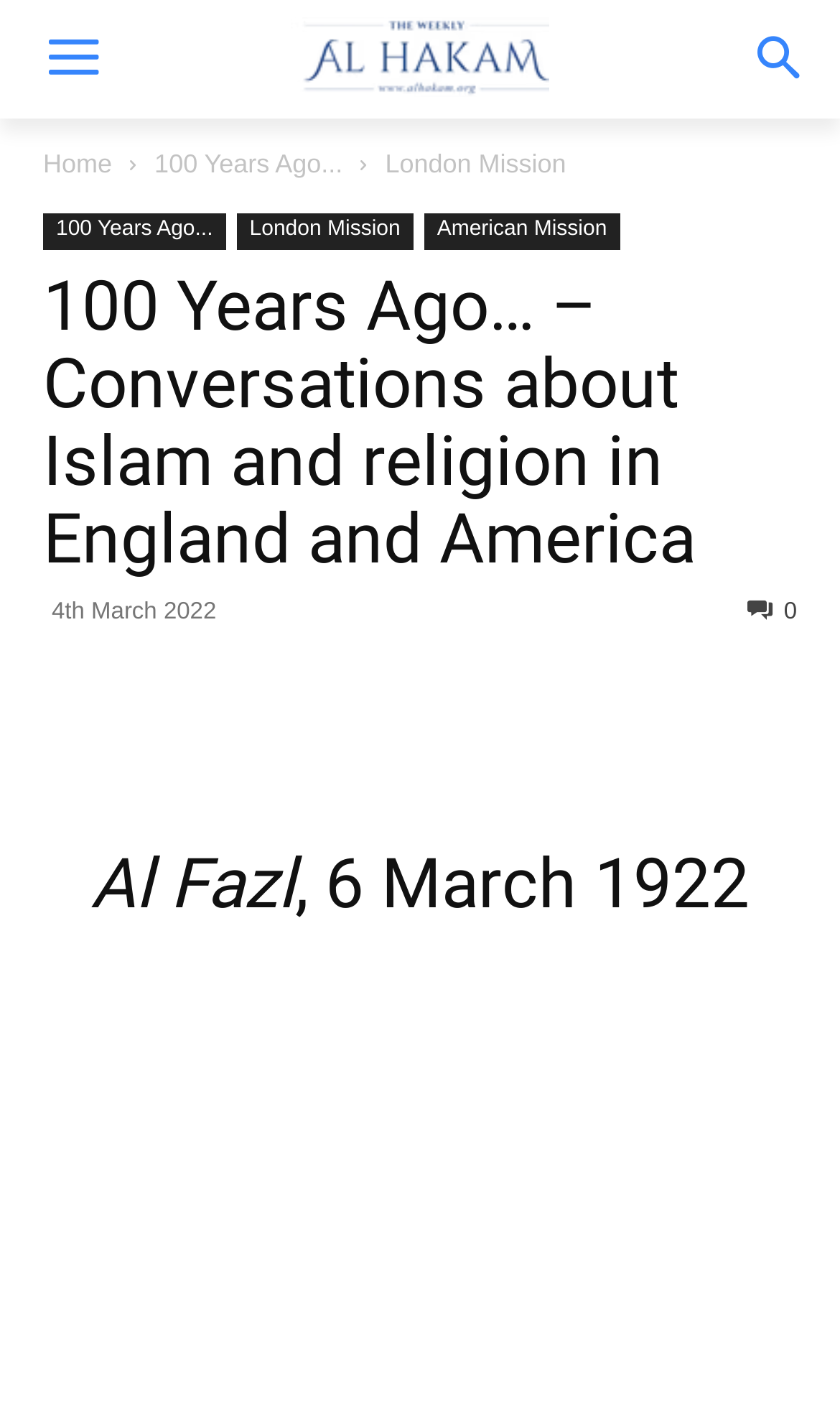Using the provided element description "100 Years Ago...", determine the bounding box coordinates of the UI element.

[0.184, 0.105, 0.408, 0.126]